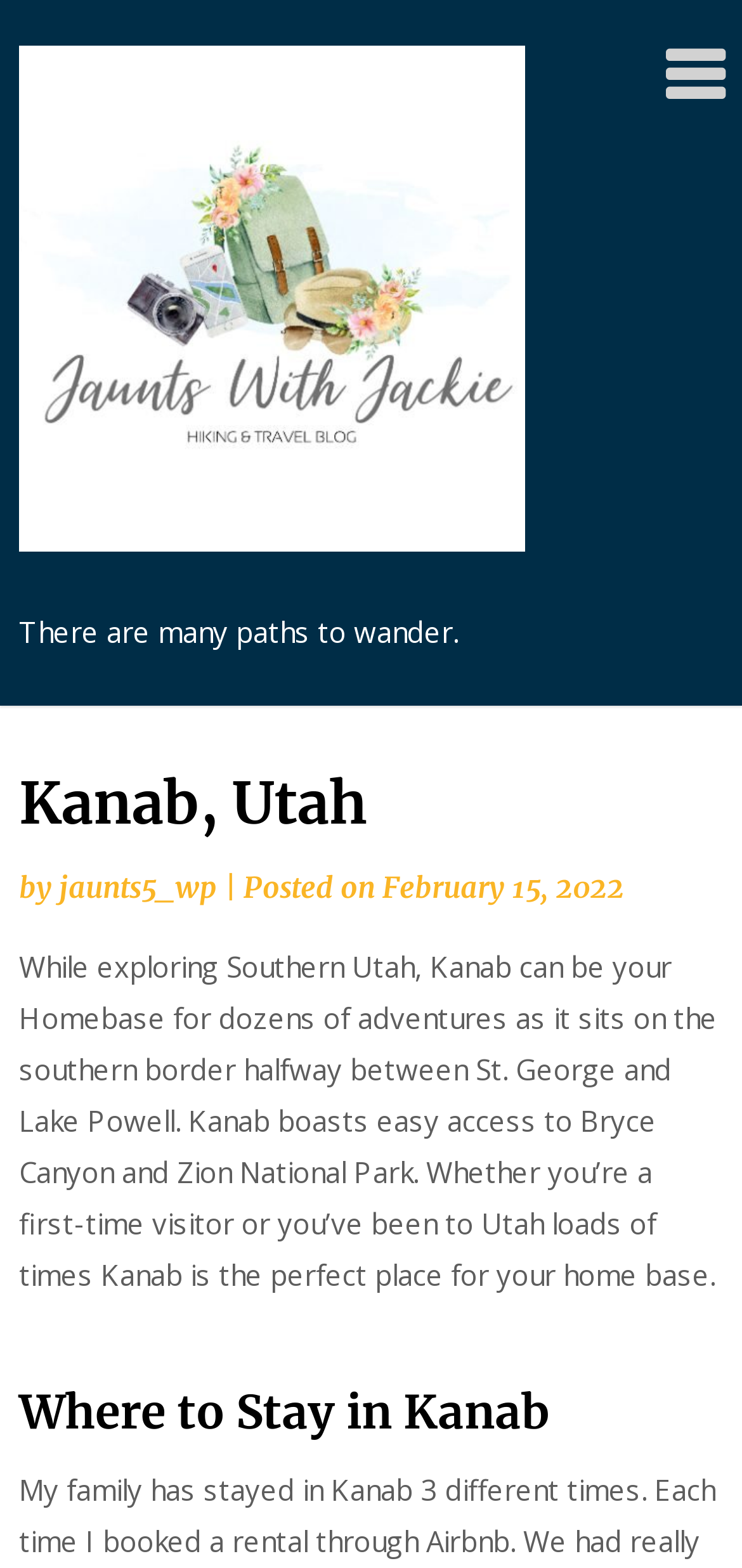What is the location of Kanab?
Please use the visual content to give a single word or phrase answer.

Southern Utah